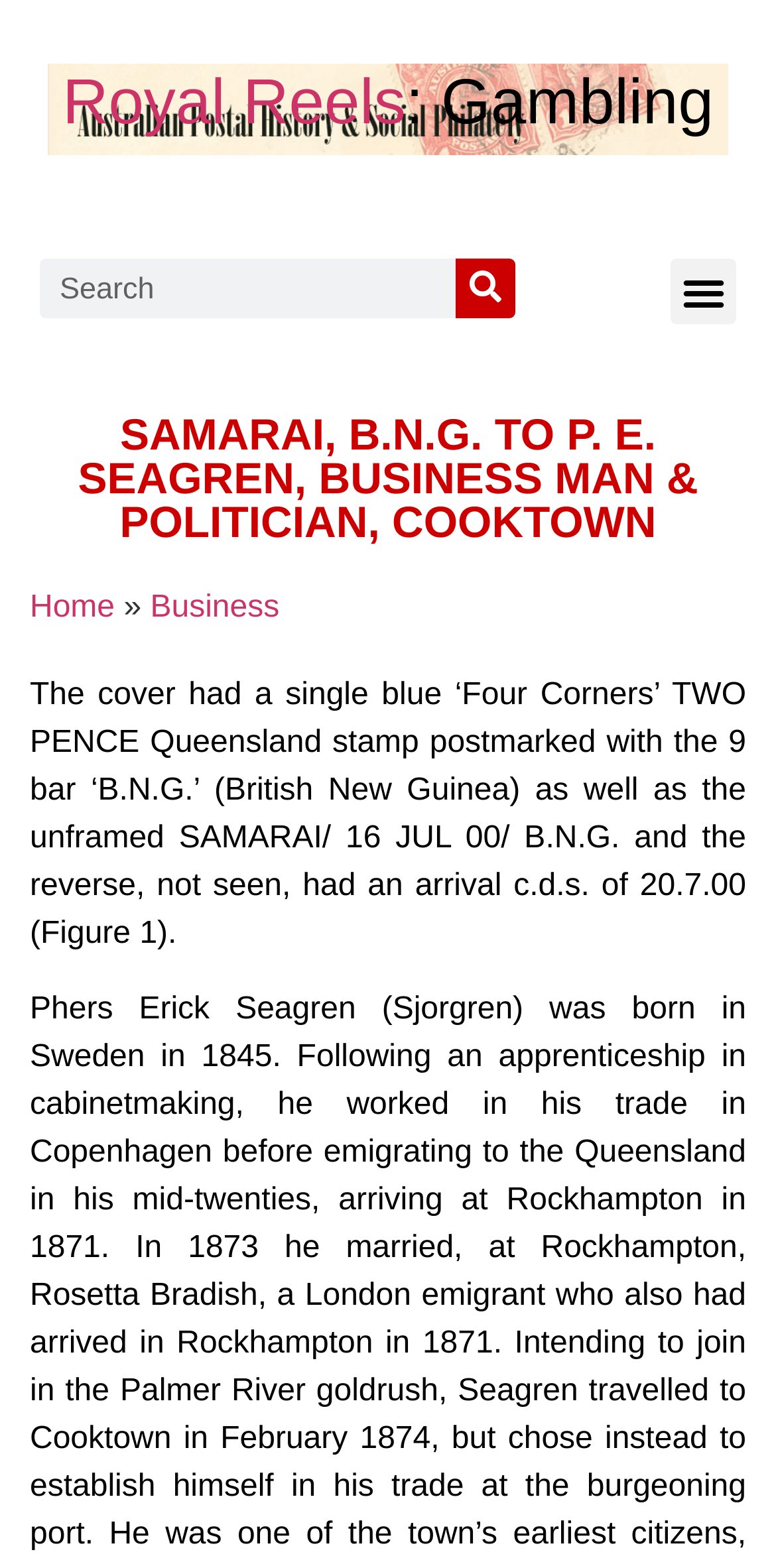What is the postmark date on the stamp?
Answer with a single word or short phrase according to what you see in the image.

16 JUL 00